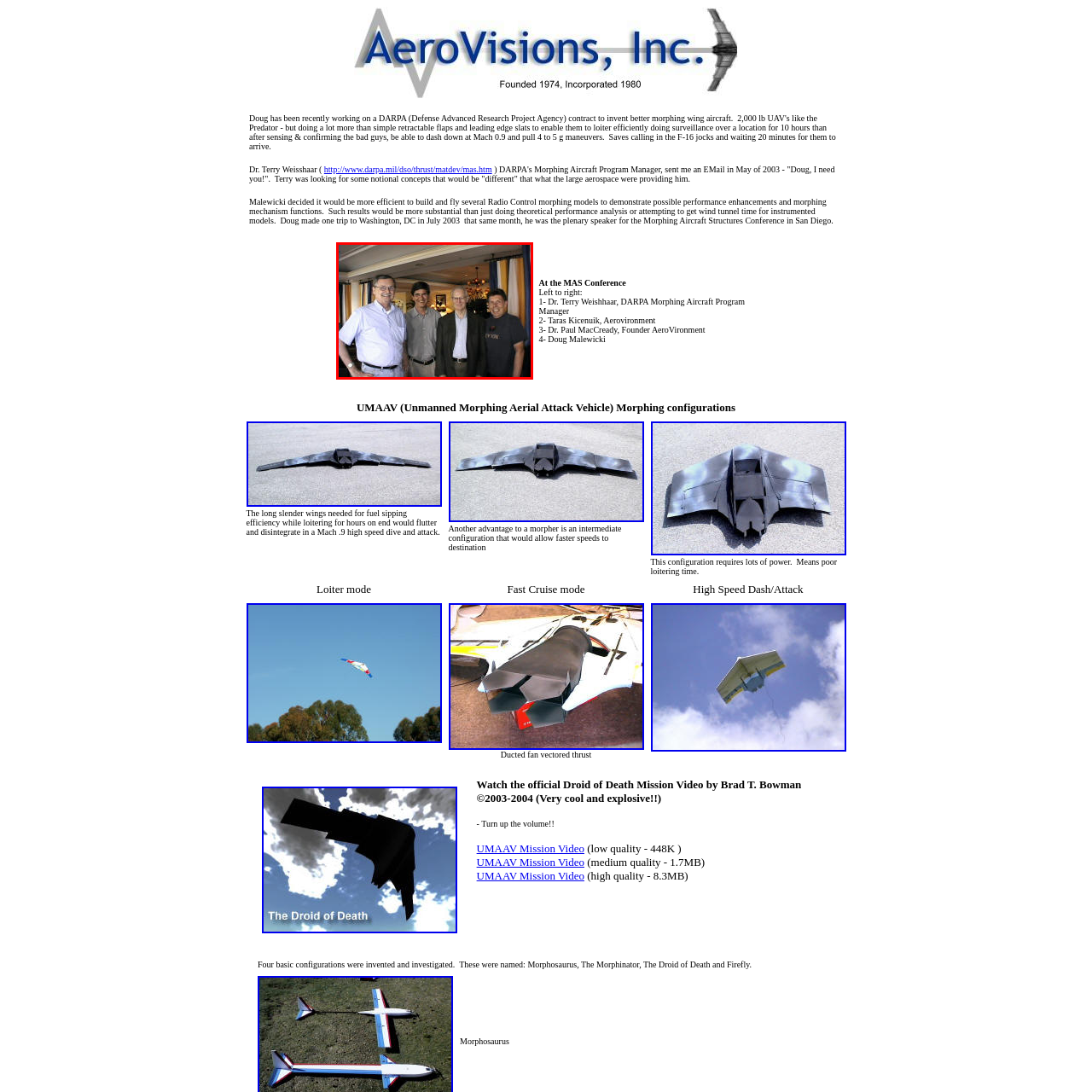Look at the image marked by the red box and respond with a single word or phrase: What is the possible topic of discussion in the gathering?

Advanced aircraft technology